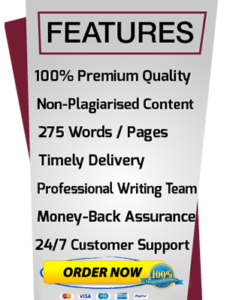Reply to the question with a brief word or phrase: How many words are guaranteed per page?

275